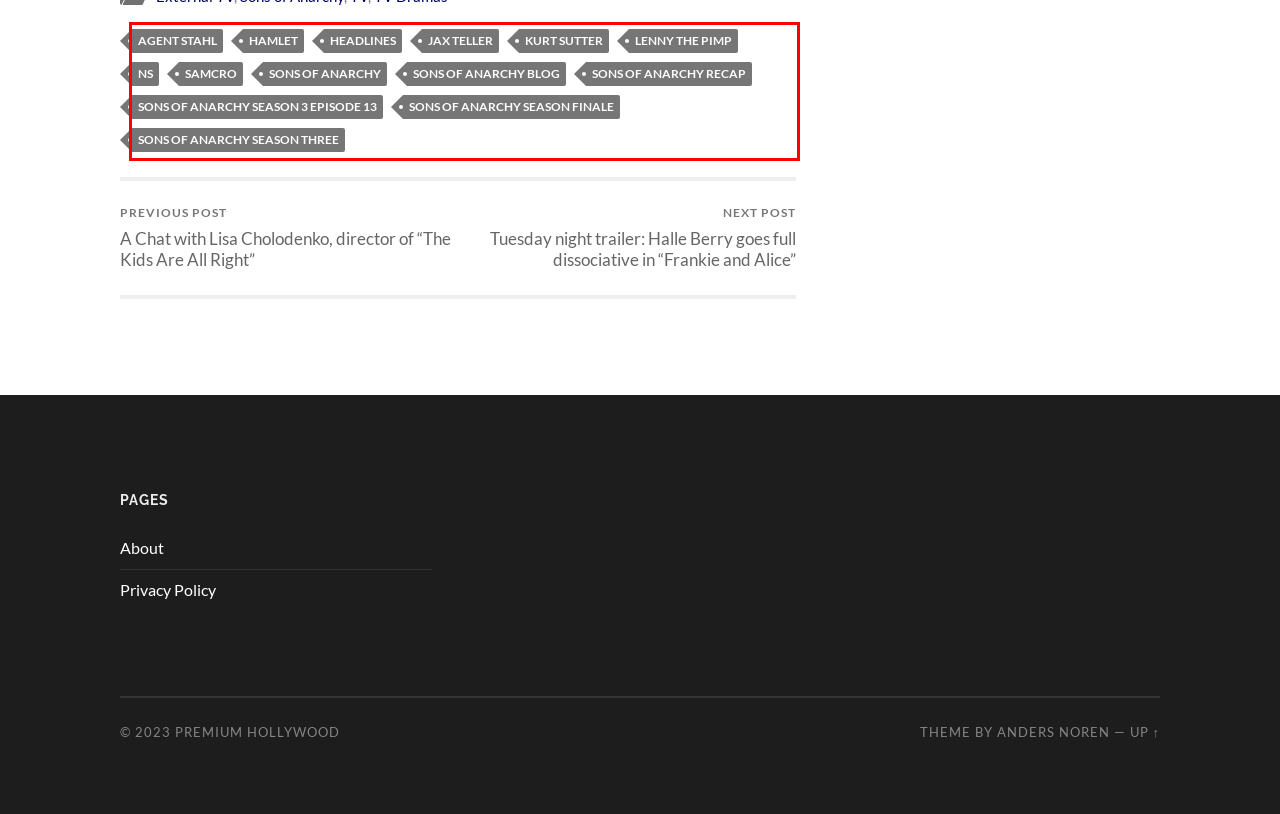You are presented with a webpage screenshot featuring a red bounding box. Perform OCR on the text inside the red bounding box and extract the content.

AGENT STAHLHAMLETHEADLINESJAX TELLERKURT SUTTERLENNY THE PIMPNSSAMCROSONS OF ANARCHYSONS OF ANARCHY BLOGSONS OF ANARCHY RECAPSONS OF ANARCHY SEASON 3 EPISODE 13SONS OF ANARCHY SEASON FINALESONS OF ANARCHY SEASON THREE